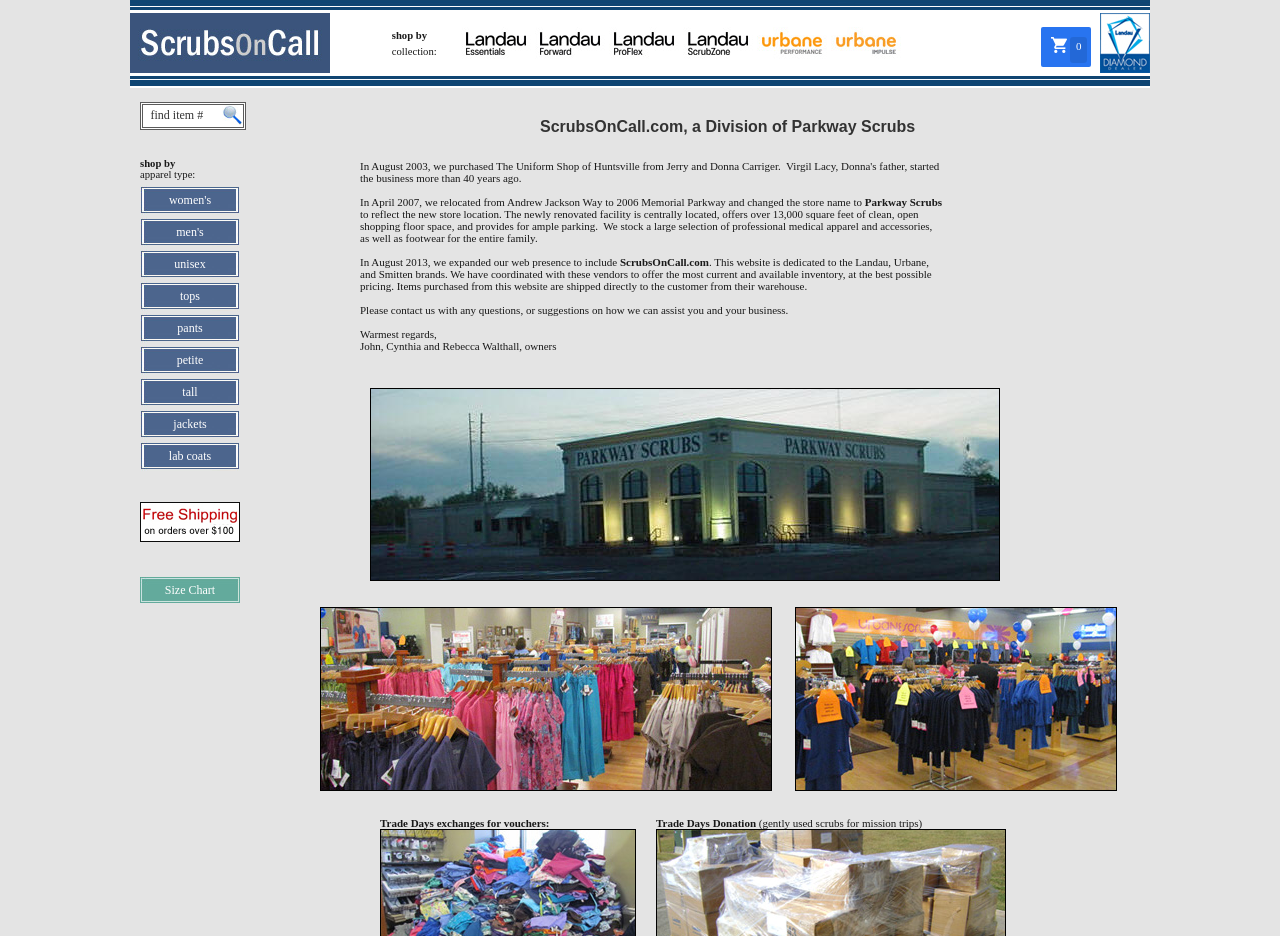Identify the bounding box coordinates of the element that should be clicked to fulfill this task: "Click on December 2013". The coordinates should be provided as four float numbers between 0 and 1, i.e., [left, top, right, bottom].

None